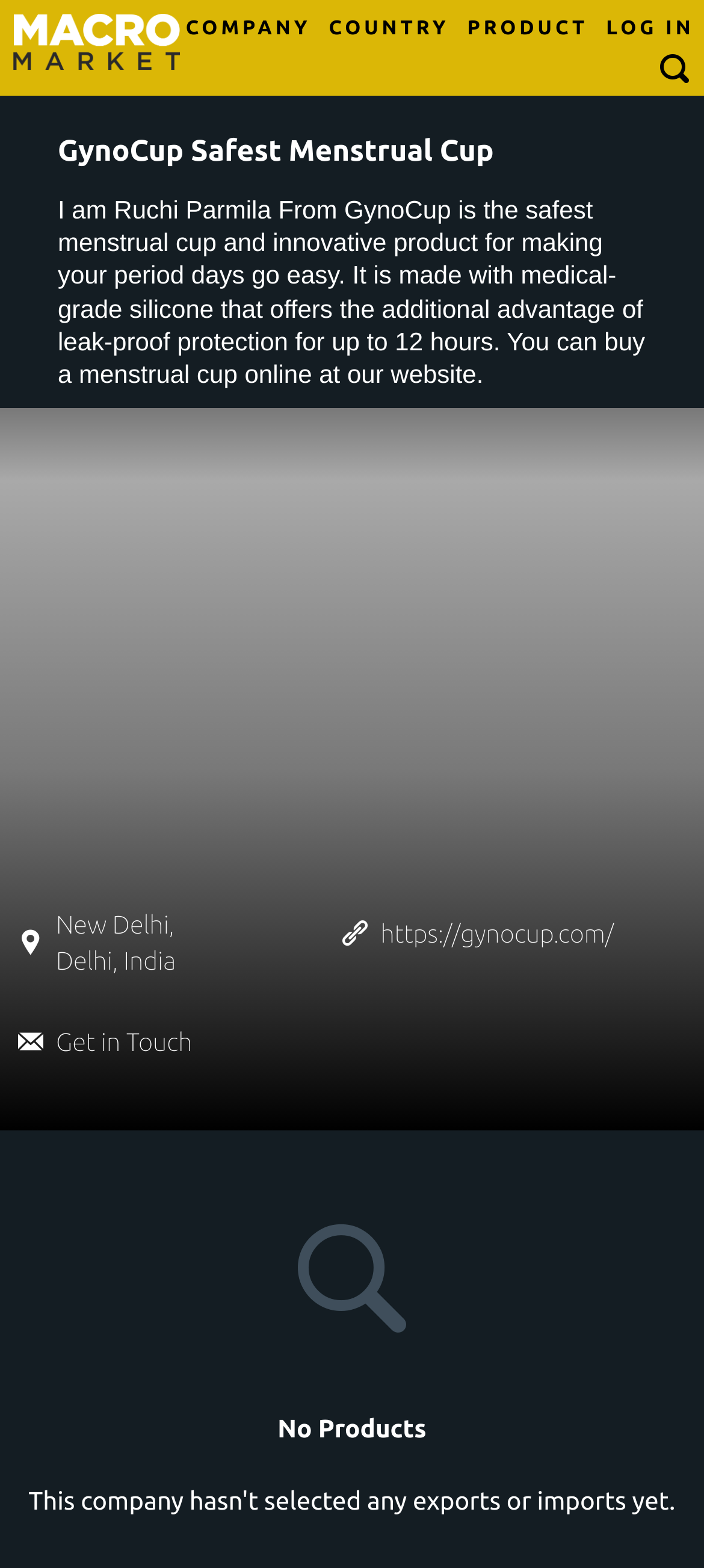How long does the product offer leak-proof protection?
Refer to the image and provide a one-word or short phrase answer.

Up to 12 hours